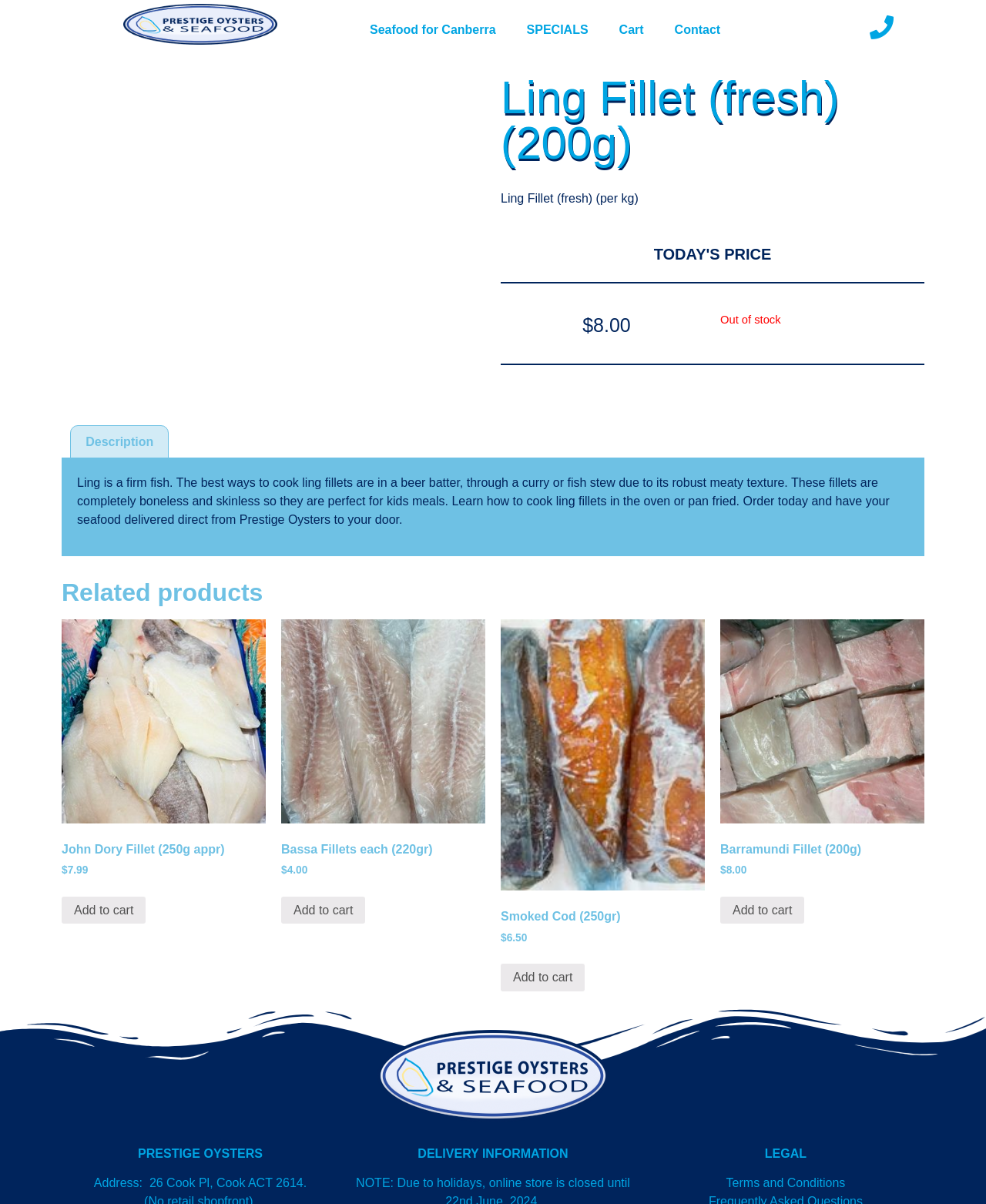What is the recommended way to cook Ling Fillet?
Look at the image and answer with only one word or phrase.

Beer batter, curry, or fish stew